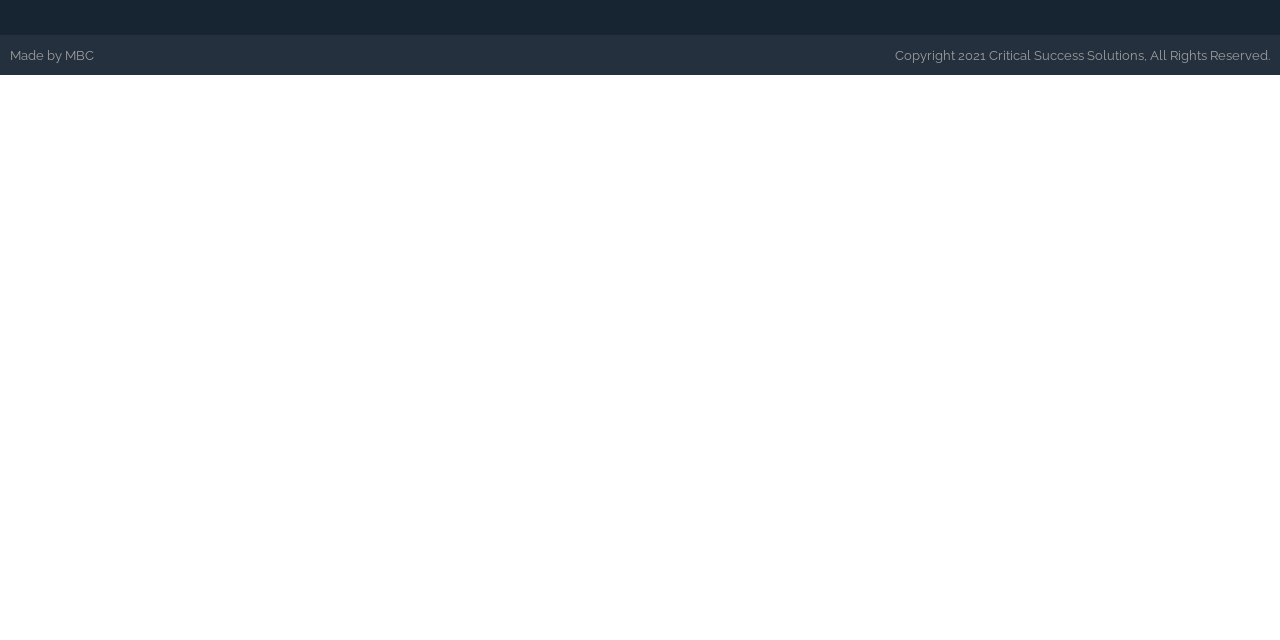Calculate the bounding box coordinates for the UI element based on the following description: "Made by MBC". Ensure the coordinates are four float numbers between 0 and 1, i.e., [left, top, right, bottom].

[0.008, 0.076, 0.073, 0.096]